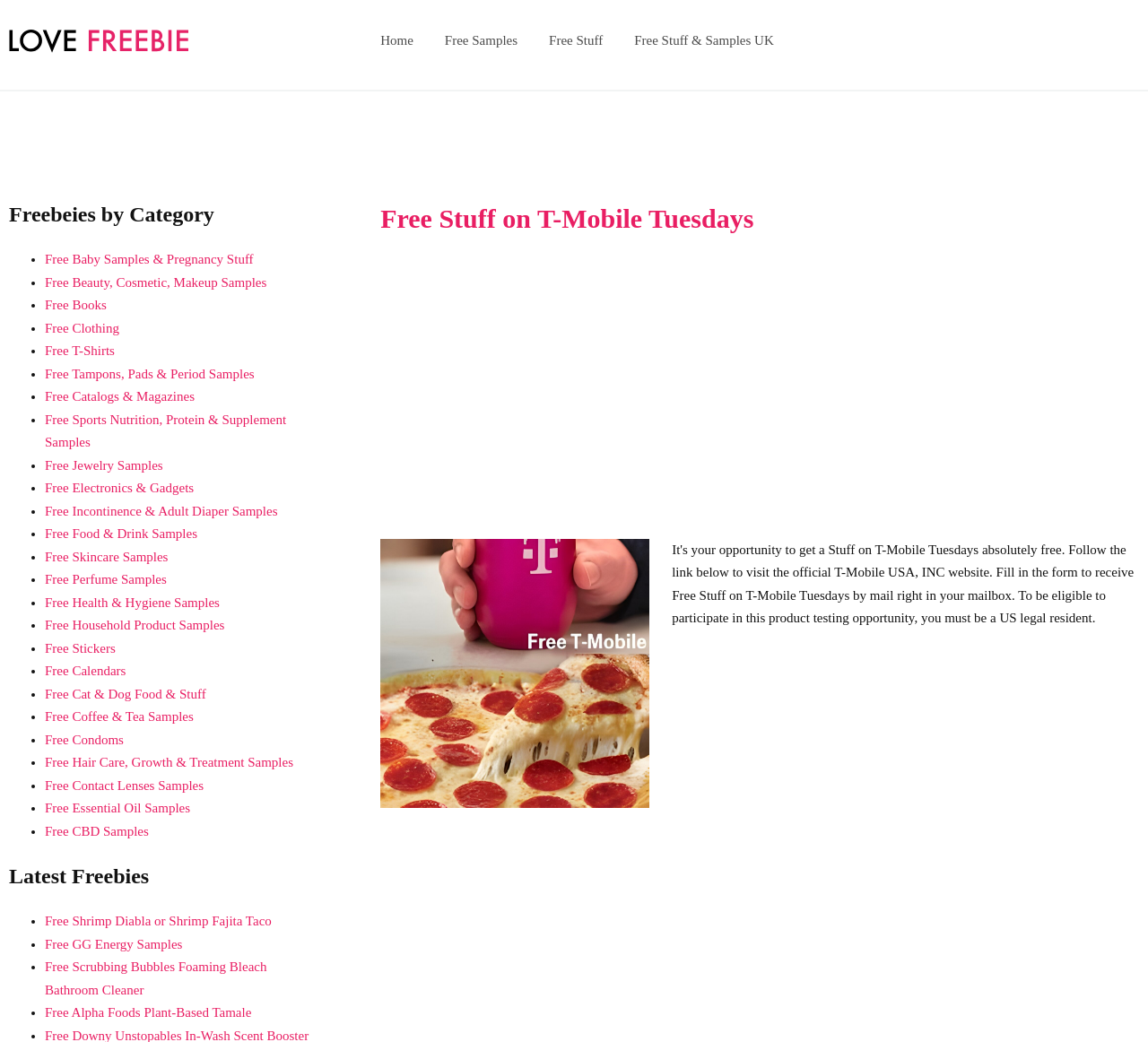Use a single word or phrase to answer the question: 
What is the category of free stuff listed first?

Free Baby Samples & Pregnancy Stuff